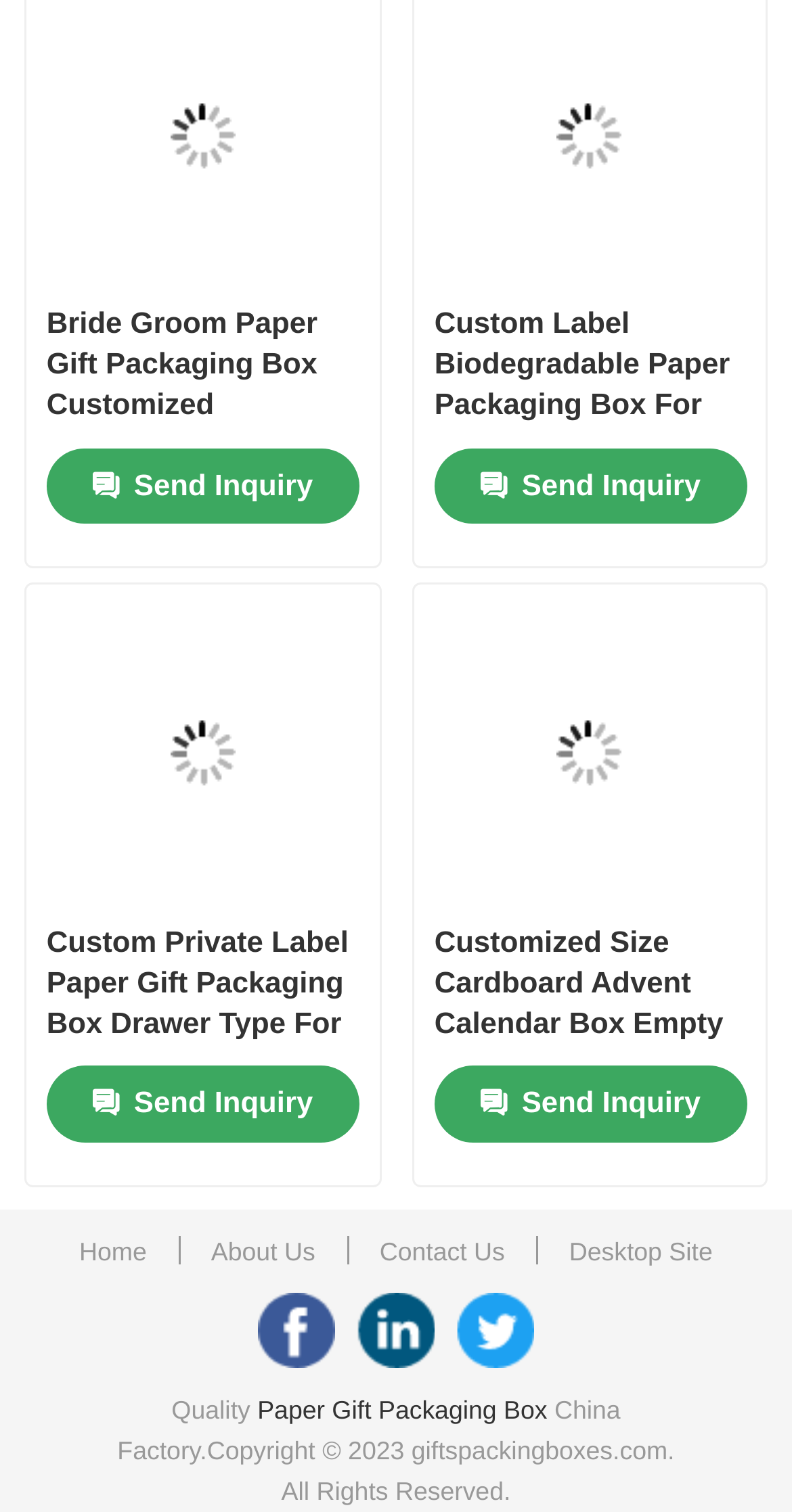Give a concise answer using one word or a phrase to the following question:
What is the company name mentioned on the webpage?

Shenzhen MingLi Cai (ZJH) Packaging Co., Ltd